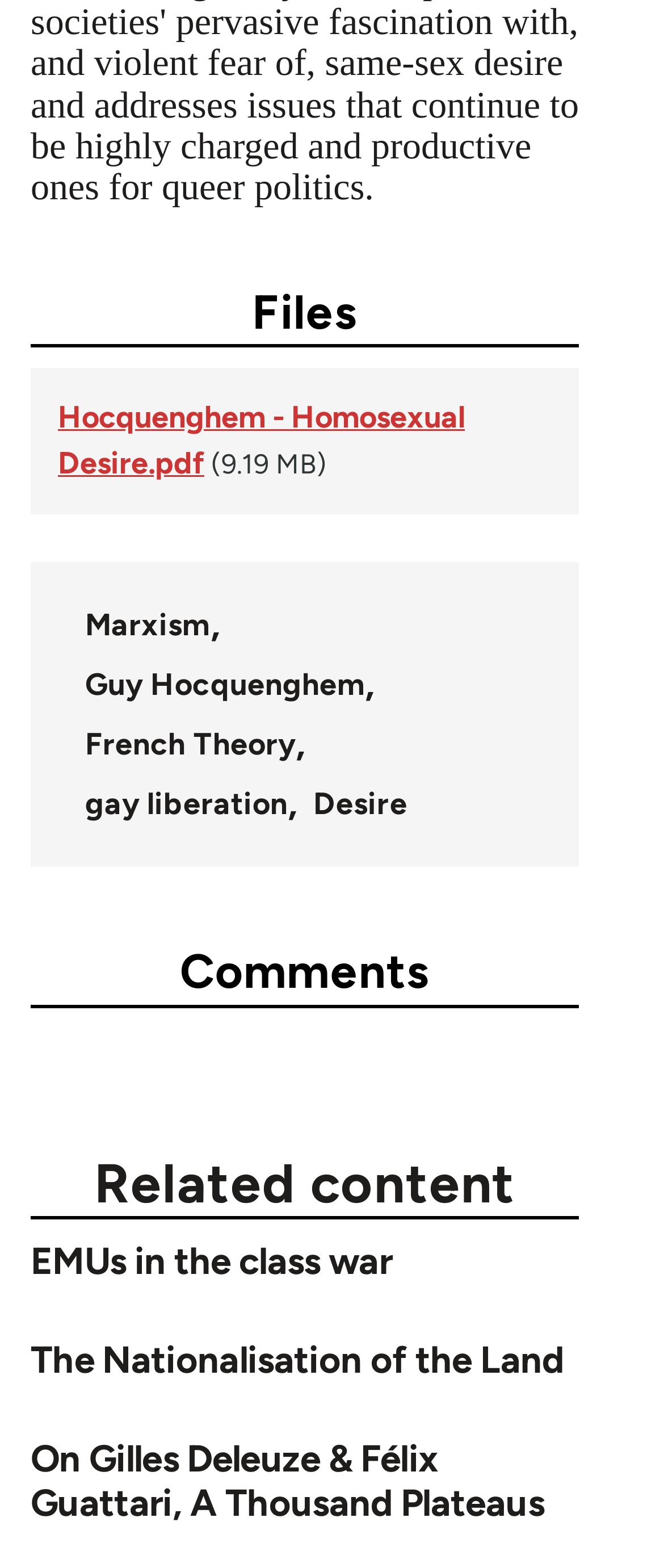What is the topic of the first related content article?
From the details in the image, provide a complete and detailed answer to the question.

I found the first related content article with a heading 'EMUs in the class war', which indicates the topic of the article.